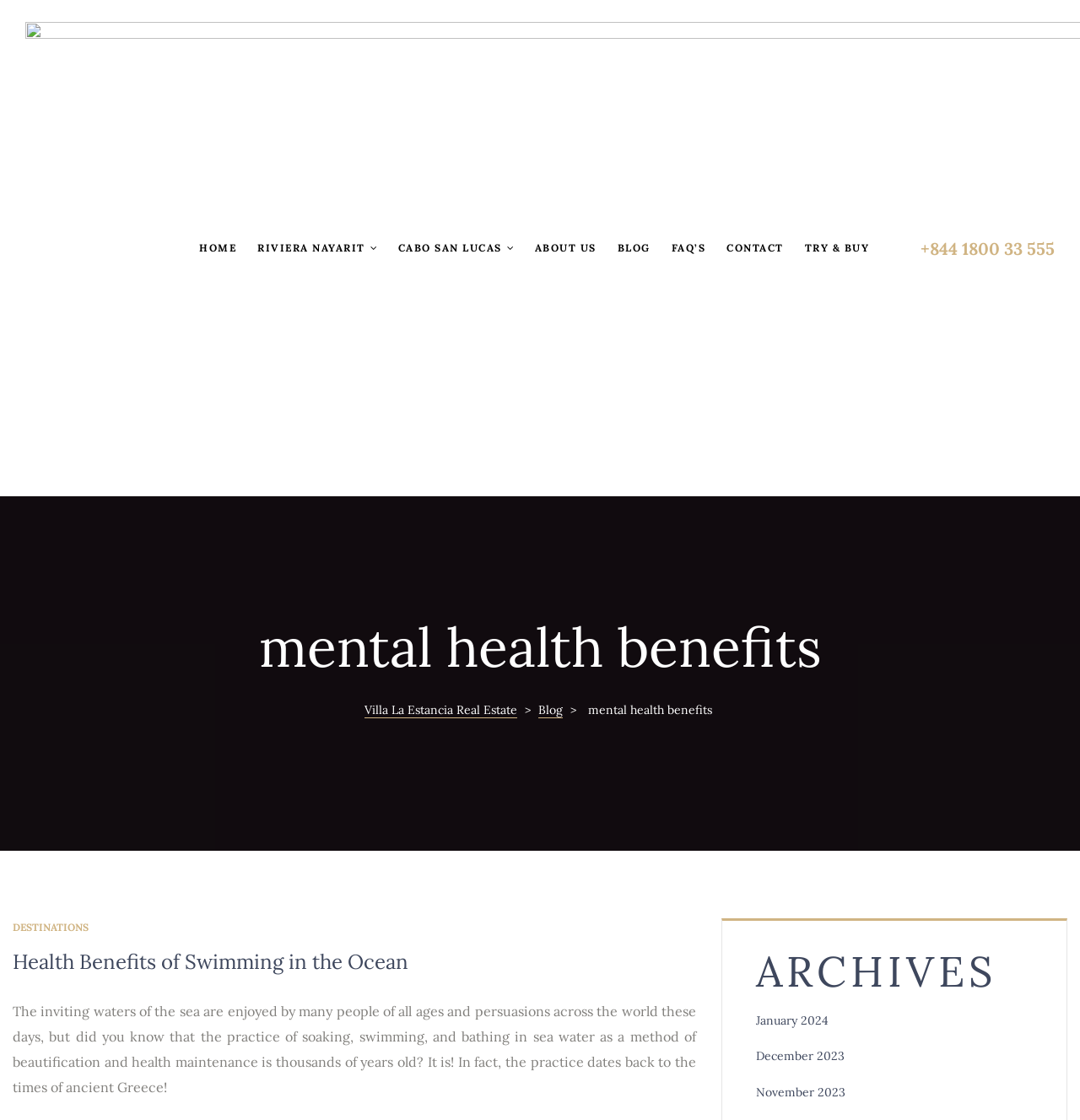Identify the bounding box coordinates of the clickable region necessary to fulfill the following instruction: "go to home page". The bounding box coordinates should be four float numbers between 0 and 1, i.e., [left, top, right, bottom].

[0.184, 0.206, 0.219, 0.237]